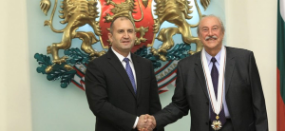Can you look at the image and give a comprehensive answer to the question:
What is the significance of the ceremonial medal?

The ceremonial medal worn by one of the individuals in the image emphasizes the importance of the occasion, which is likely related to the conferral of honors or awards for special merits. The medal serves as a visual representation of the individual's achievements and contributions, underscoring the significance of the event.